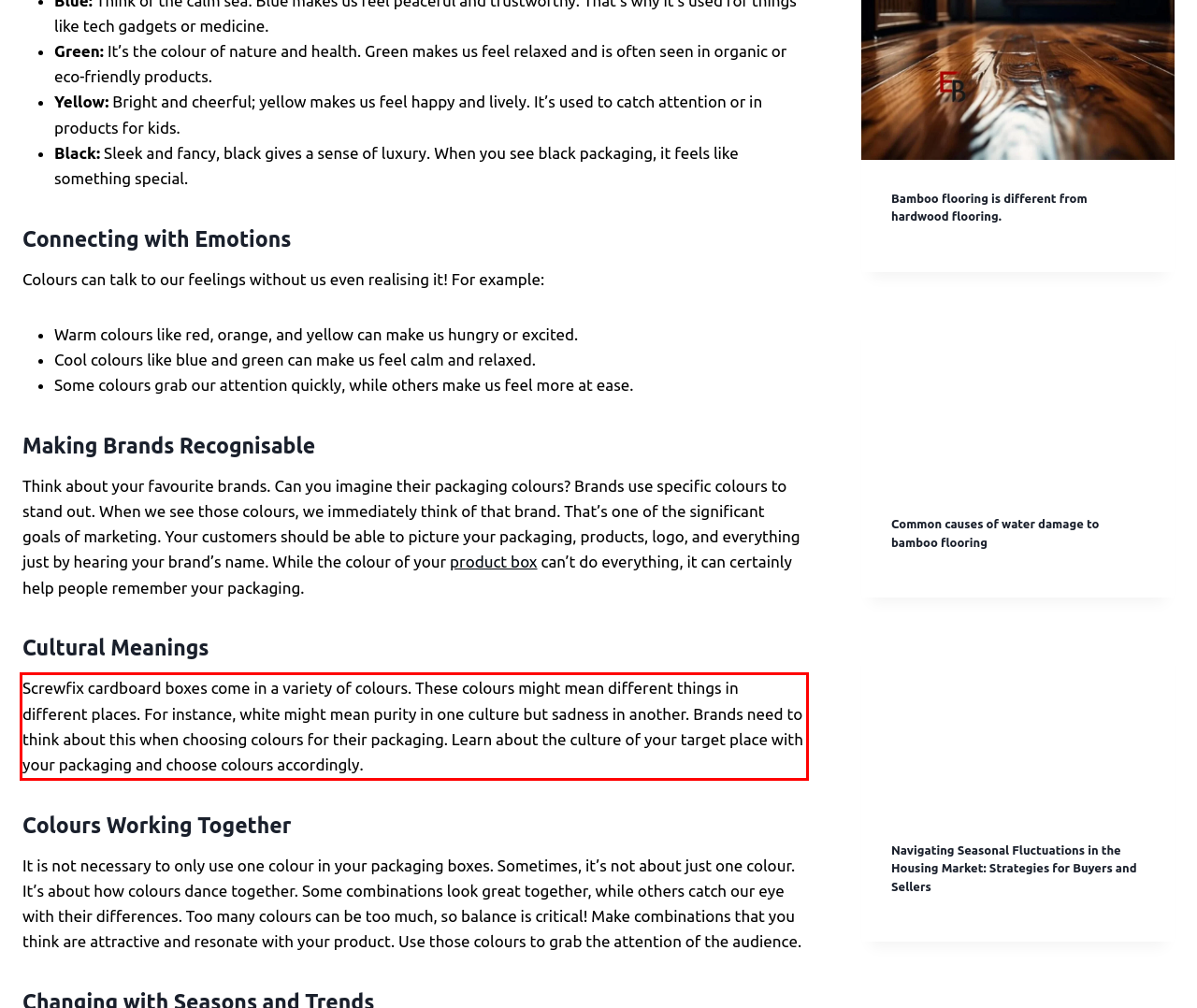With the given screenshot of a webpage, locate the red rectangle bounding box and extract the text content using OCR.

Screwfix cardboard boxes come in a variety of colours. These colours might mean different things in different places. For instance, white might mean purity in one culture but sadness in another. Brands need to think about this when choosing colours for their packaging. Learn about the culture of your target place with your packaging and choose colours accordingly.